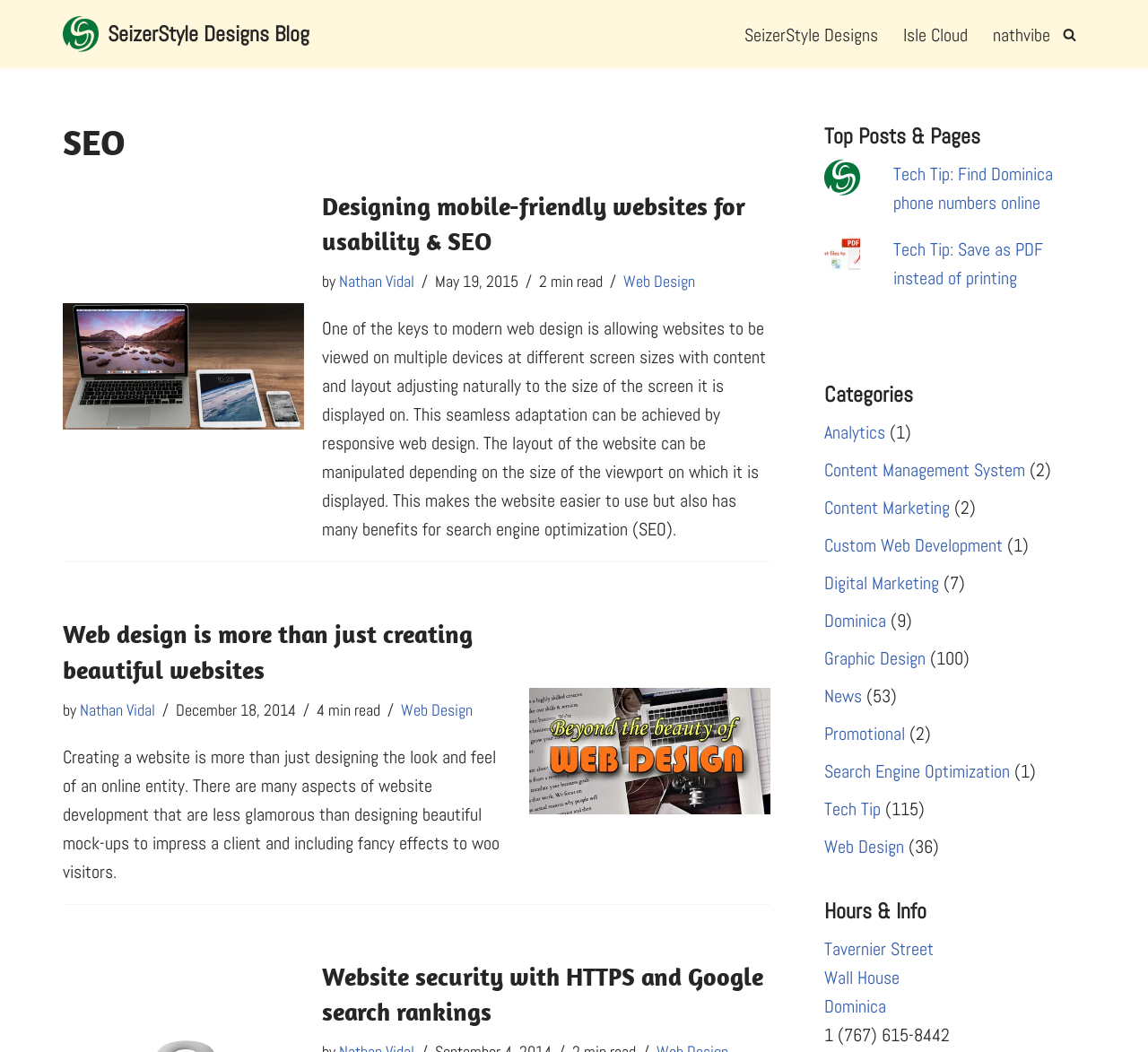Identify the bounding box coordinates of the region I need to click to complete this instruction: "Explore the category of Web Design".

[0.718, 0.794, 0.788, 0.816]